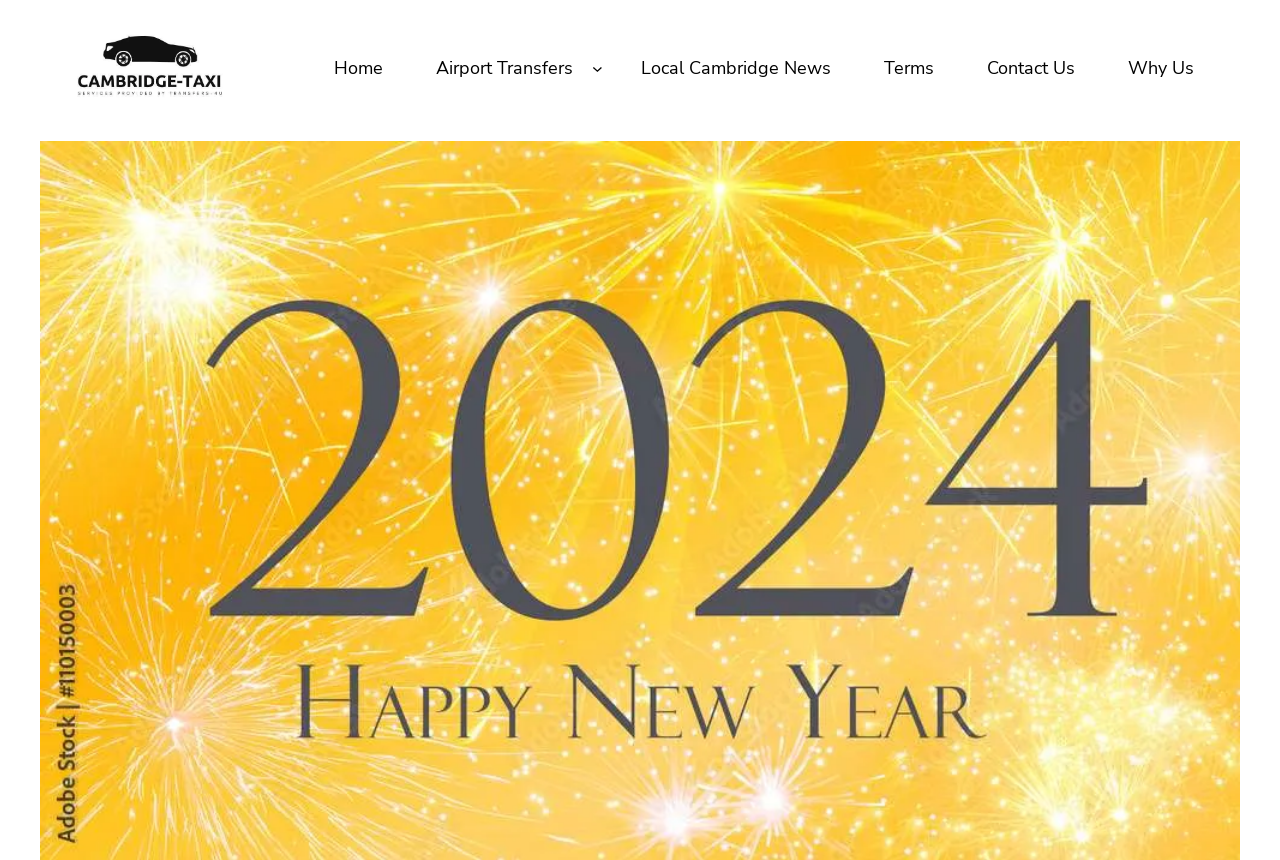Is the 'Airport Transfers submenu' expanded?
Use the image to give a comprehensive and detailed response to the question.

The 'Airport Transfers submenu' is a button element located in the header section, and its 'expanded' property is set to False, indicating that it is not currently expanded.